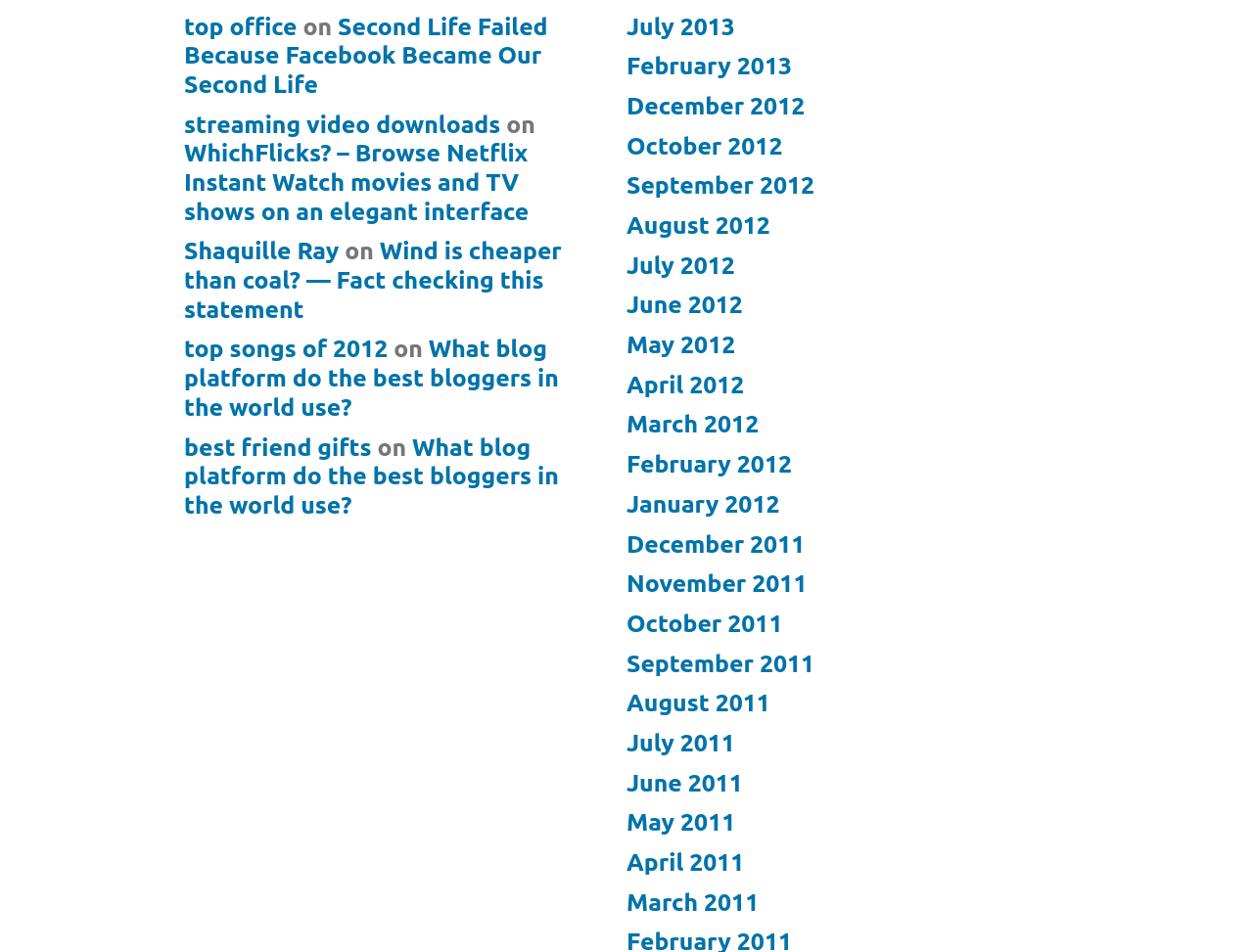Please identify the bounding box coordinates of the element on the webpage that should be clicked to follow this instruction: "Explore 'July 2013'". The bounding box coordinates should be given as four float numbers between 0 and 1, formatted as [left, top, right, bottom].

[0.5, 0.013, 0.587, 0.042]